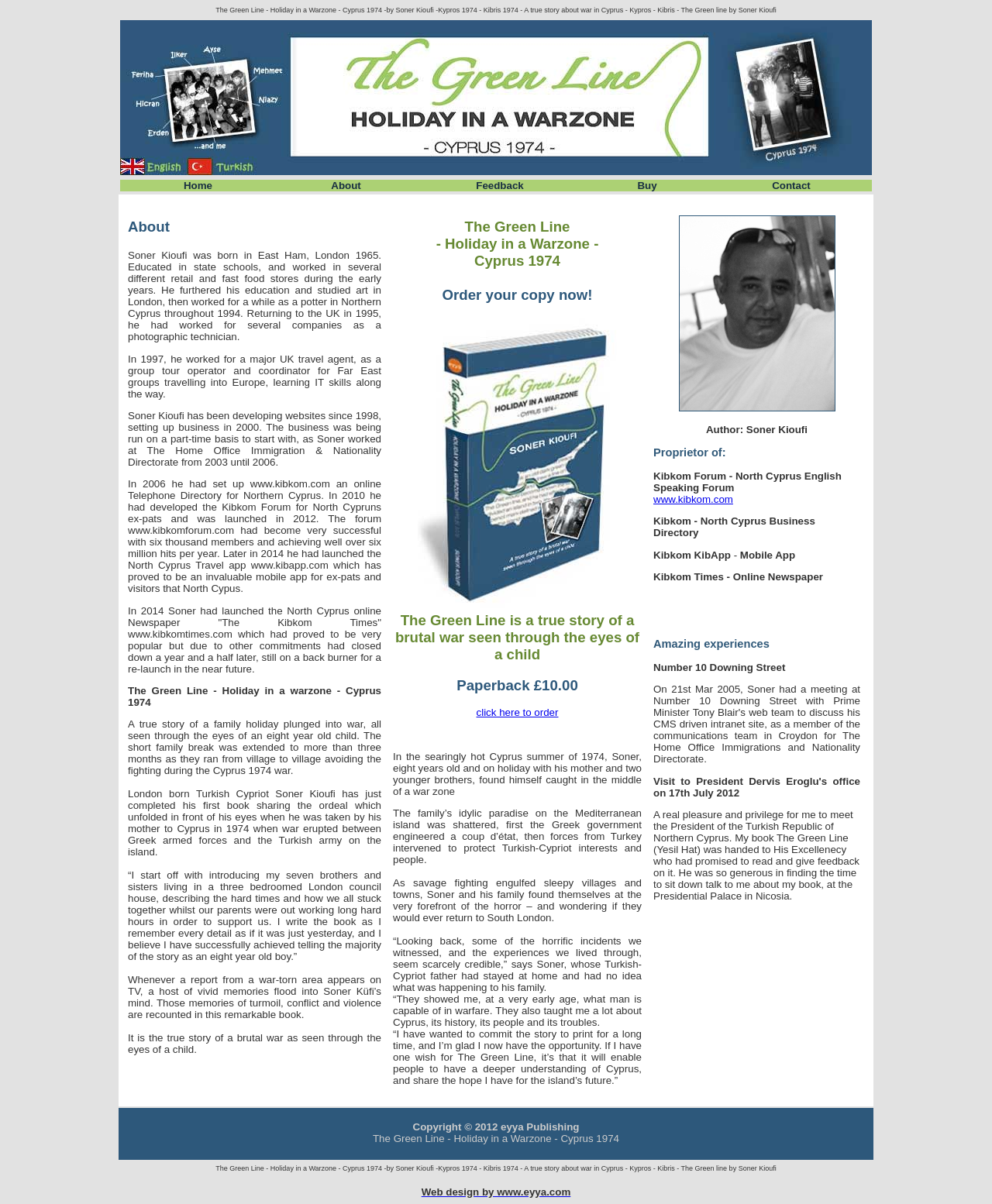Find the bounding box coordinates for the HTML element specified by: "click here to order".

[0.48, 0.587, 0.563, 0.597]